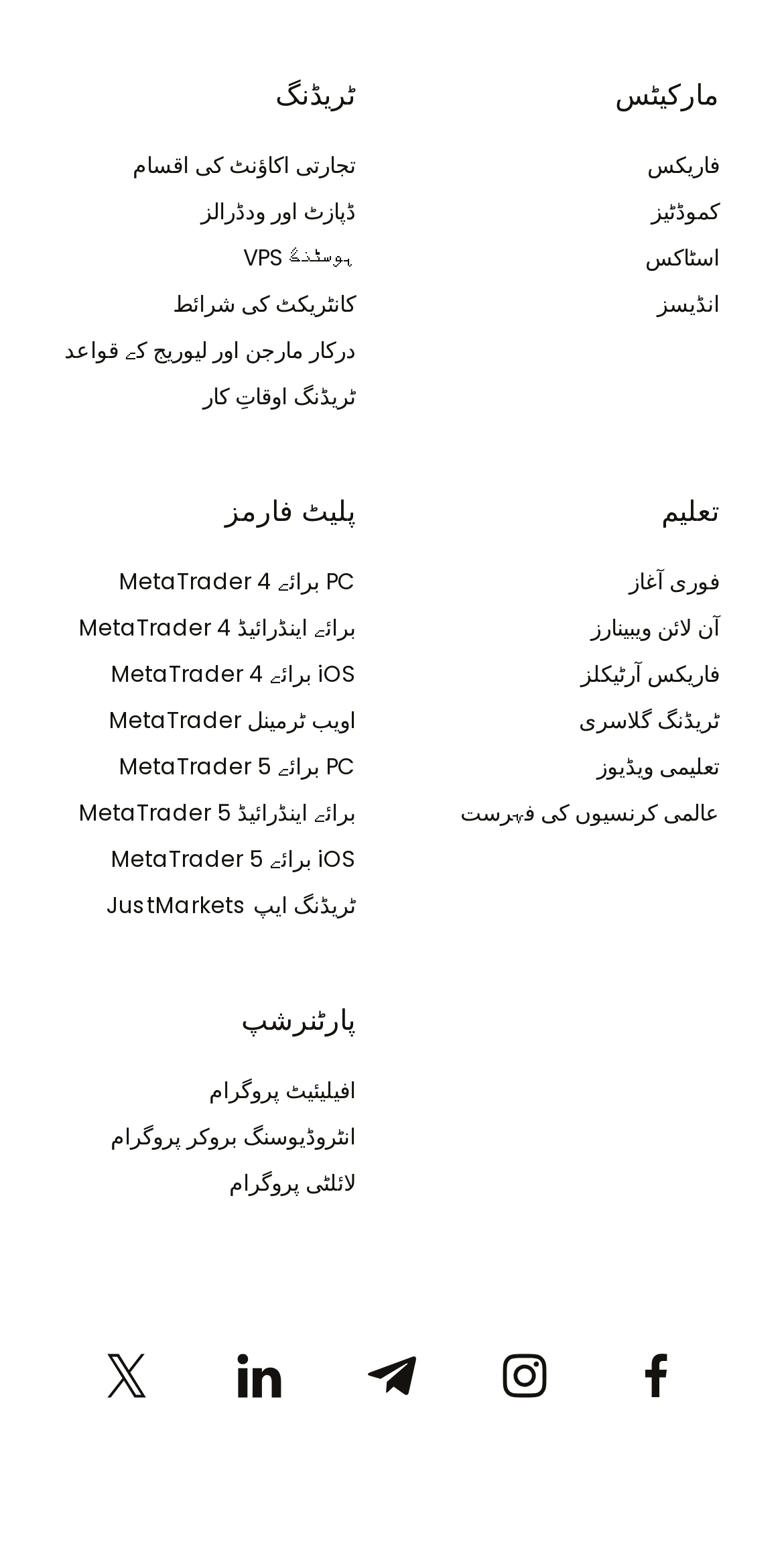Analyze the image and answer the question with as much detail as possible: 
What is the third market type mentioned?

The third market type mentioned is اسٹاکس, which is a link located at the top-right section of the webpage, with a bounding box of [0.823, 0.157, 0.918, 0.177].